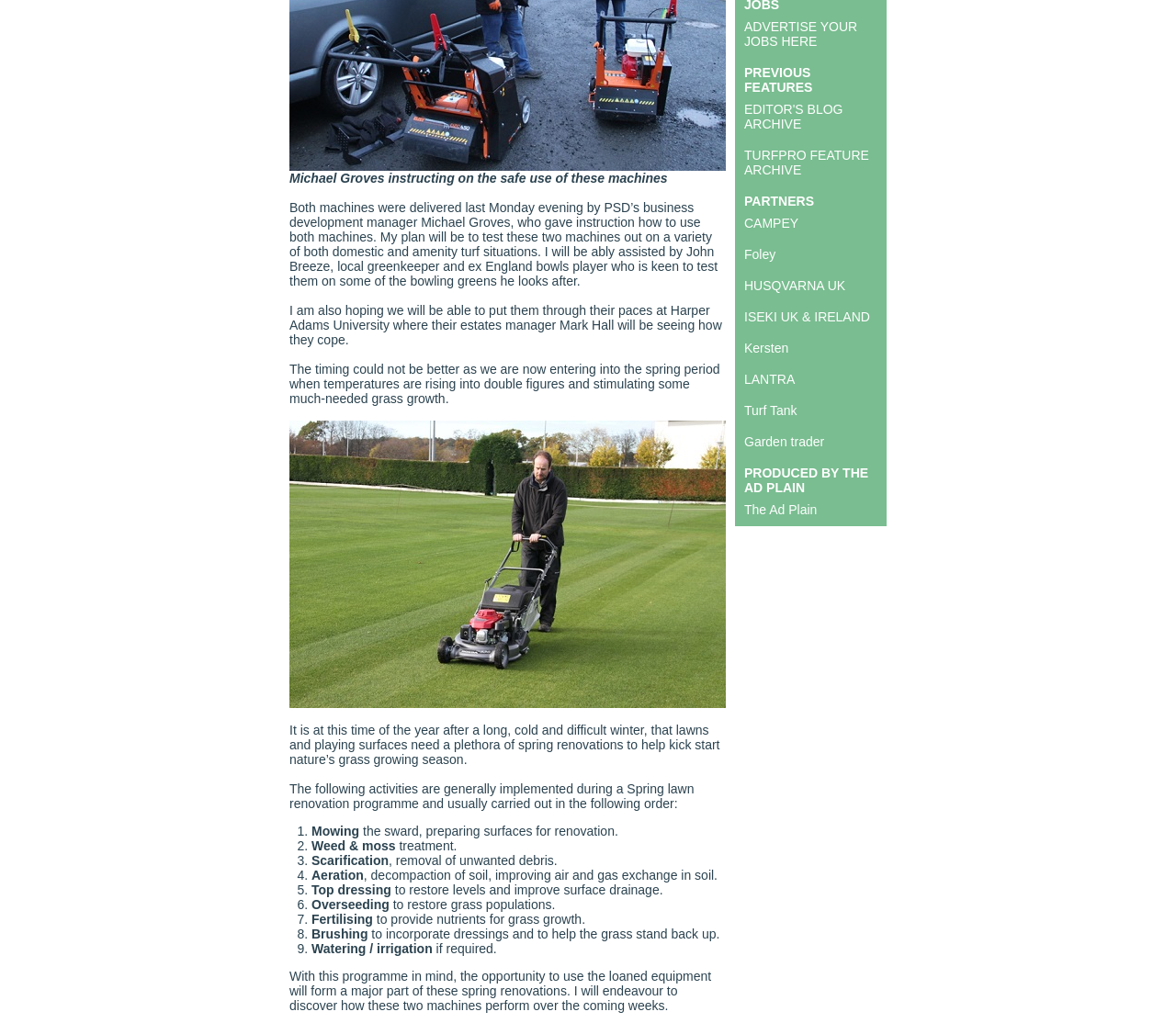Extract the bounding box coordinates for the described element: "Garden trader". The coordinates should be represented as four float numbers between 0 and 1: [left, top, right, bottom].

[0.633, 0.425, 0.701, 0.439]